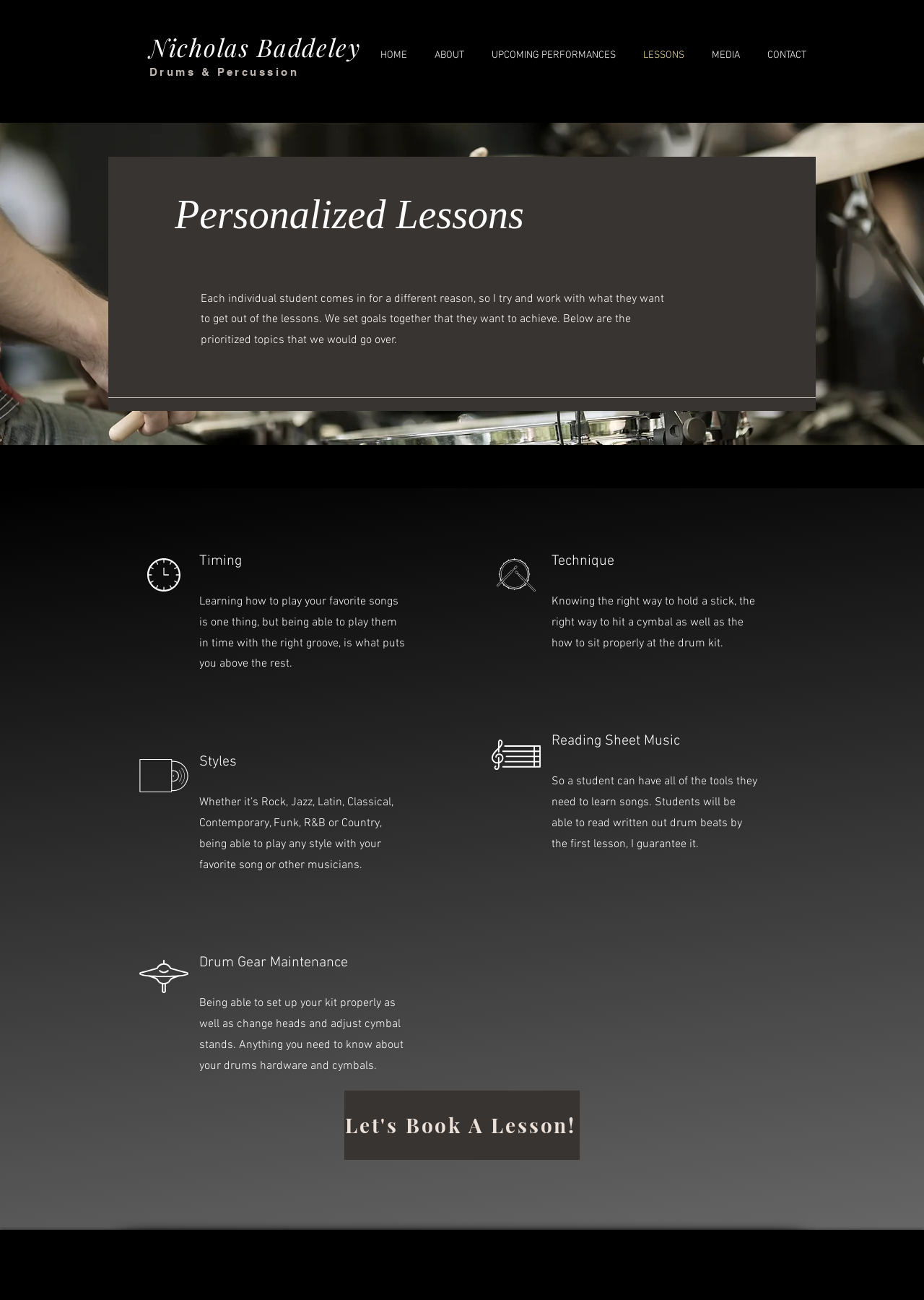Could you specify the bounding box coordinates for the clickable section to complete the following instruction: "Book a lesson by clicking the 'Let's Book A Lesson!' button"?

[0.373, 0.839, 0.627, 0.892]